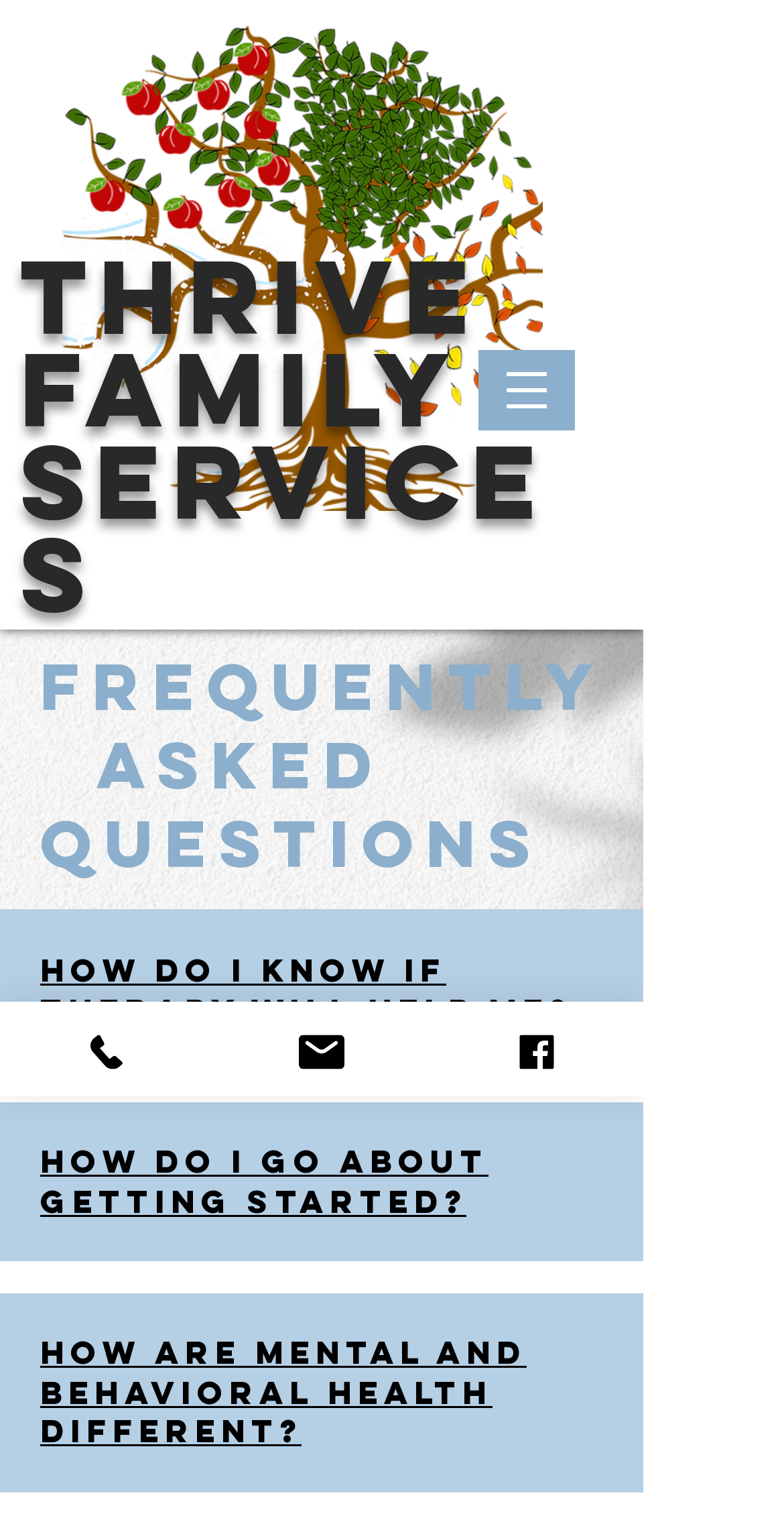Identify and provide the bounding box for the element described by: "Phone".

[0.0, 0.659, 0.274, 0.721]